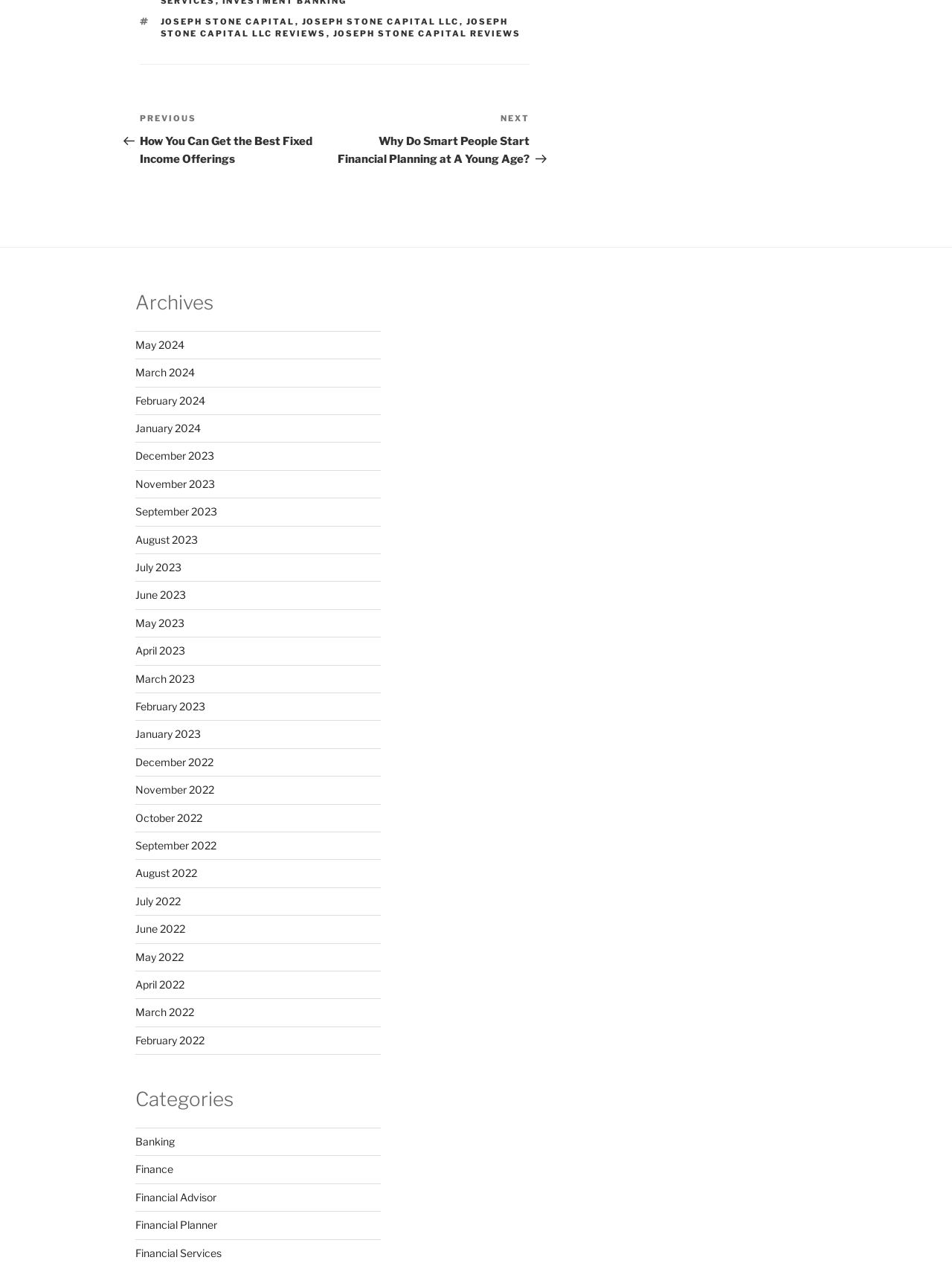What is the category link that comes after 'Finance'?
Examine the image and give a concise answer in one word or a short phrase.

Financial Advisor